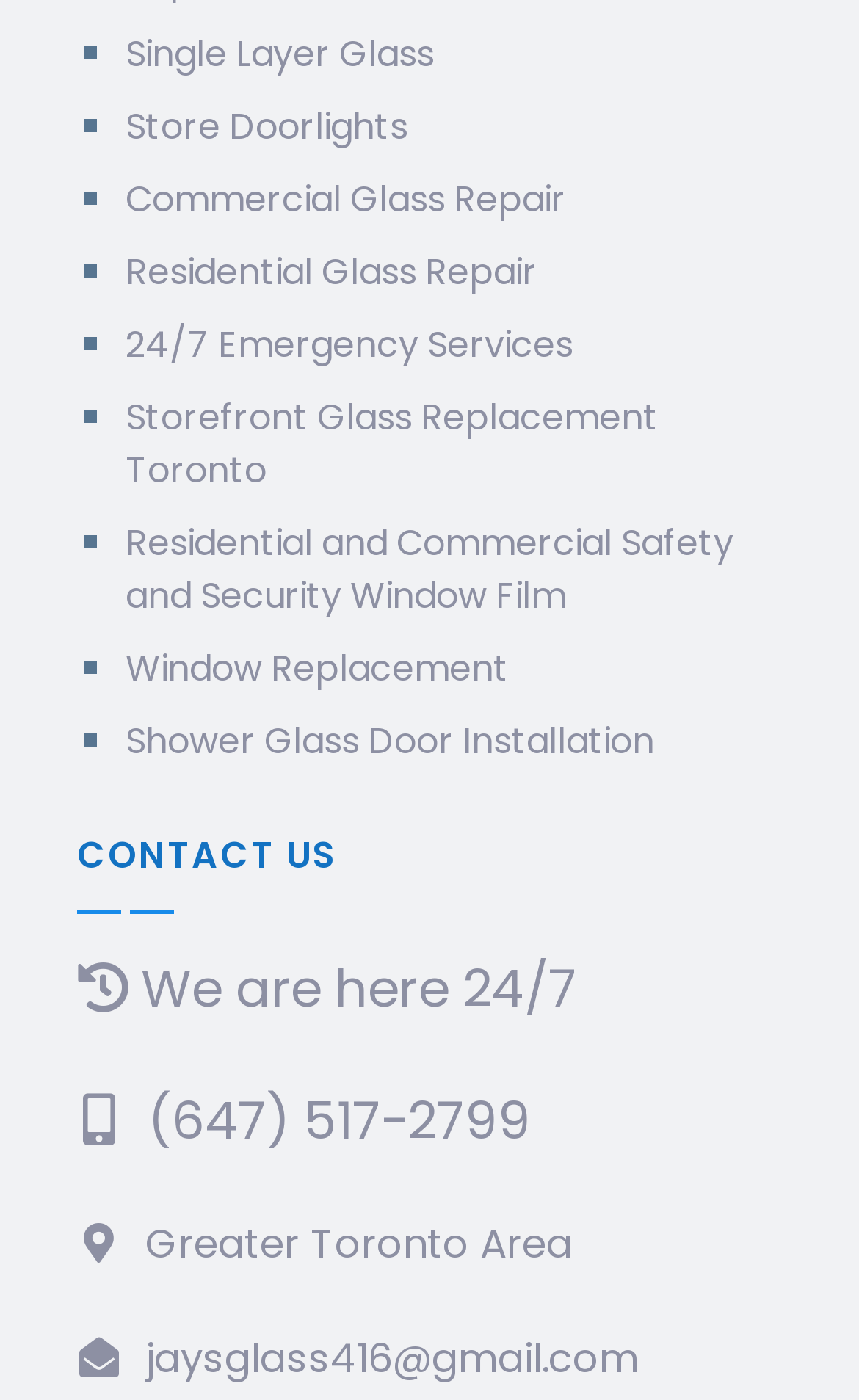Please locate the UI element described by "Shower Glass Door Installation" and provide its bounding box coordinates.

[0.146, 0.512, 0.762, 0.549]